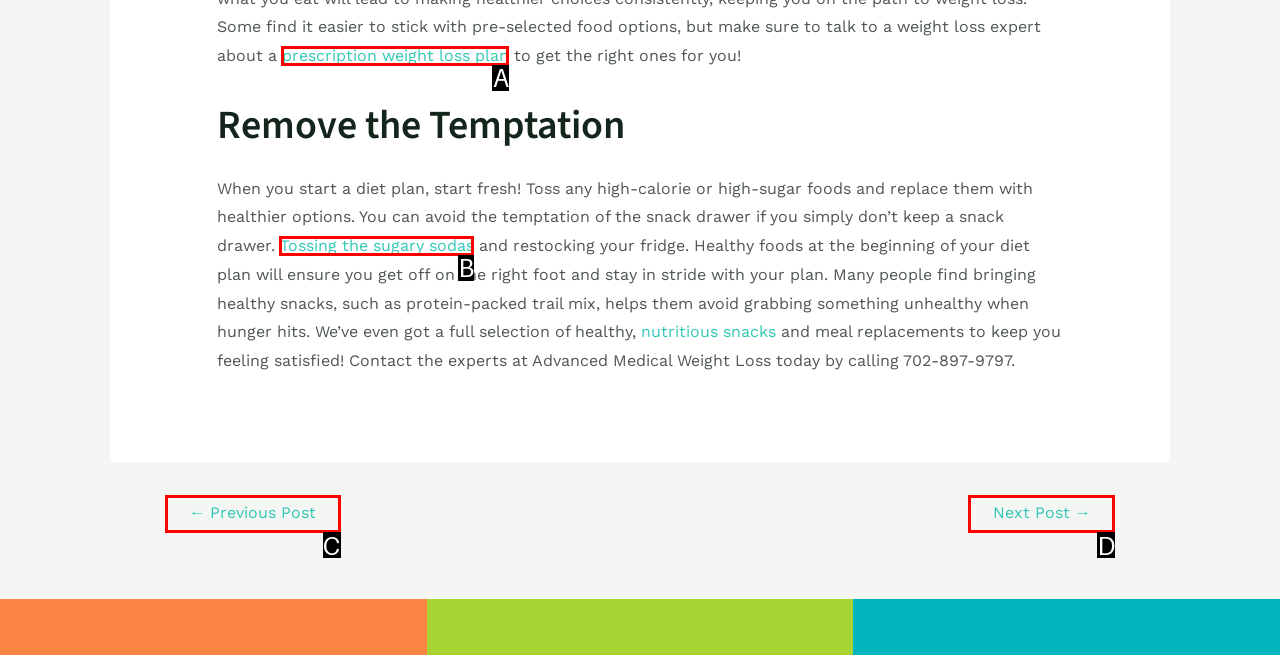Determine which option matches the element description: Next Post →
Reply with the letter of the appropriate option from the options provided.

D